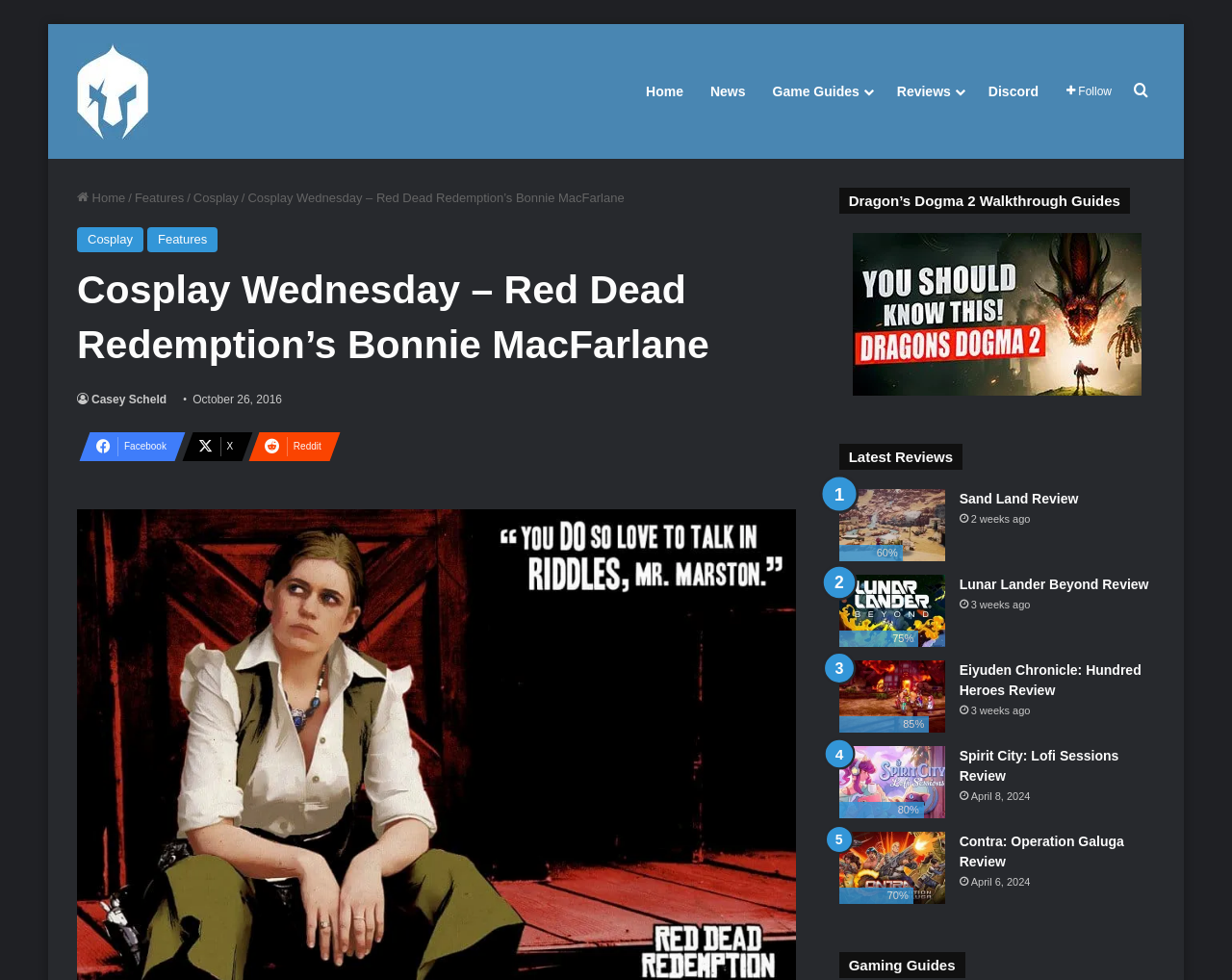Can you find the bounding box coordinates of the area I should click to execute the following instruction: "Go to the Home page"?

[0.513, 0.025, 0.566, 0.162]